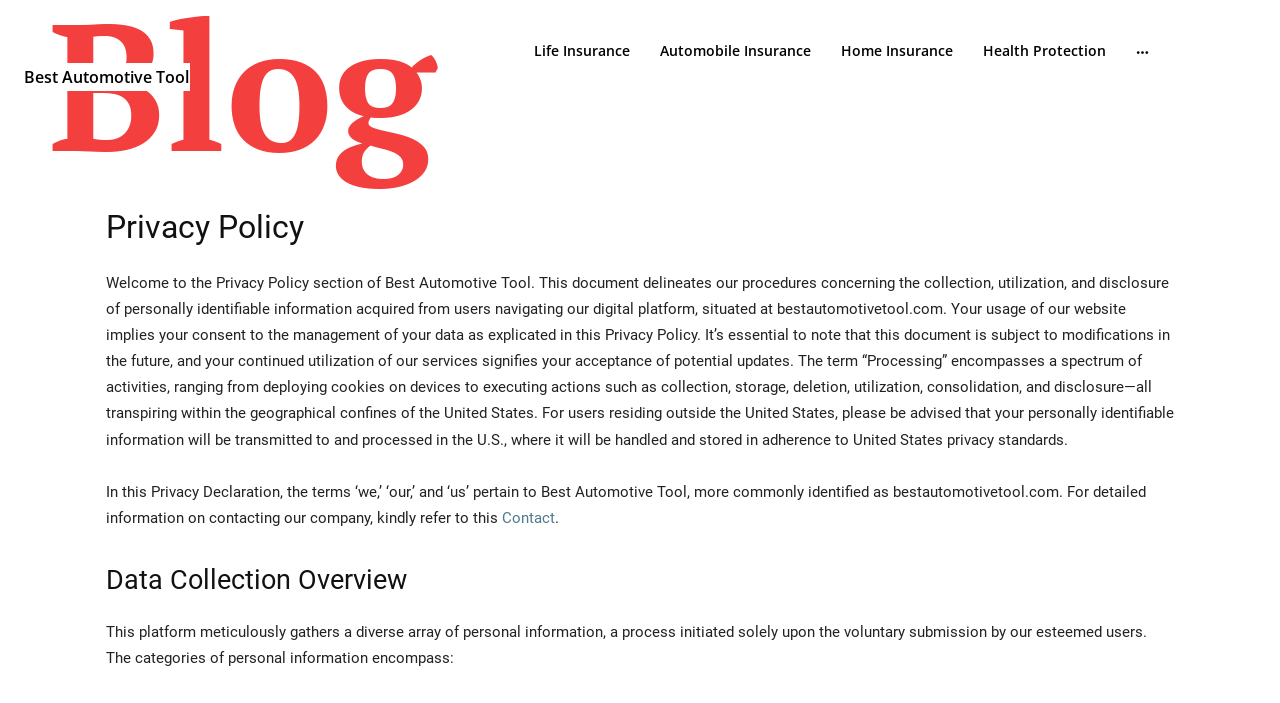Please study the image and answer the question comprehensively:
How can users contact the company?

Users can contact the company by clicking on the Contact link, which is provided in the Privacy Policy section, and can be found by referring to the relevant information.